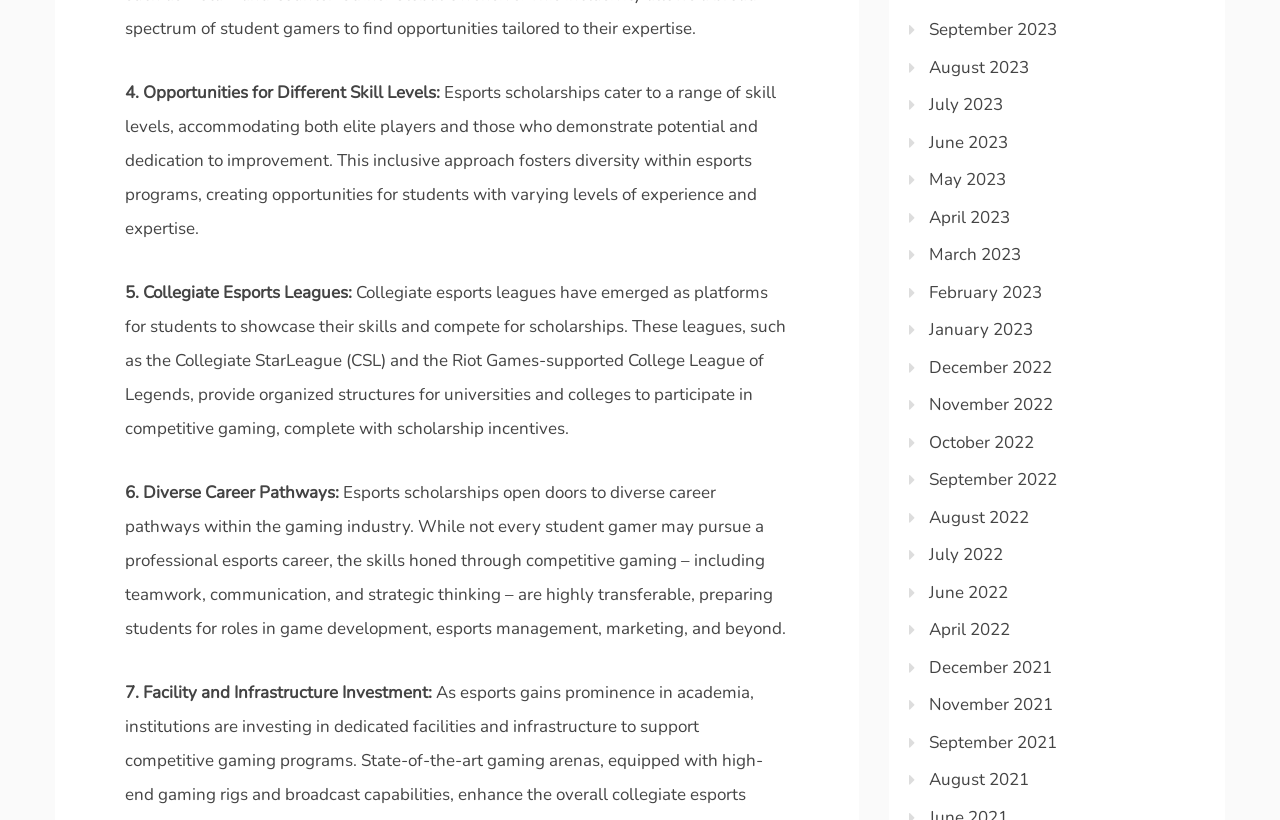Determine the bounding box of the UI component based on this description: "September 2023". The bounding box coordinates should be four float values between 0 and 1, i.e., [left, top, right, bottom].

[0.726, 0.022, 0.826, 0.05]